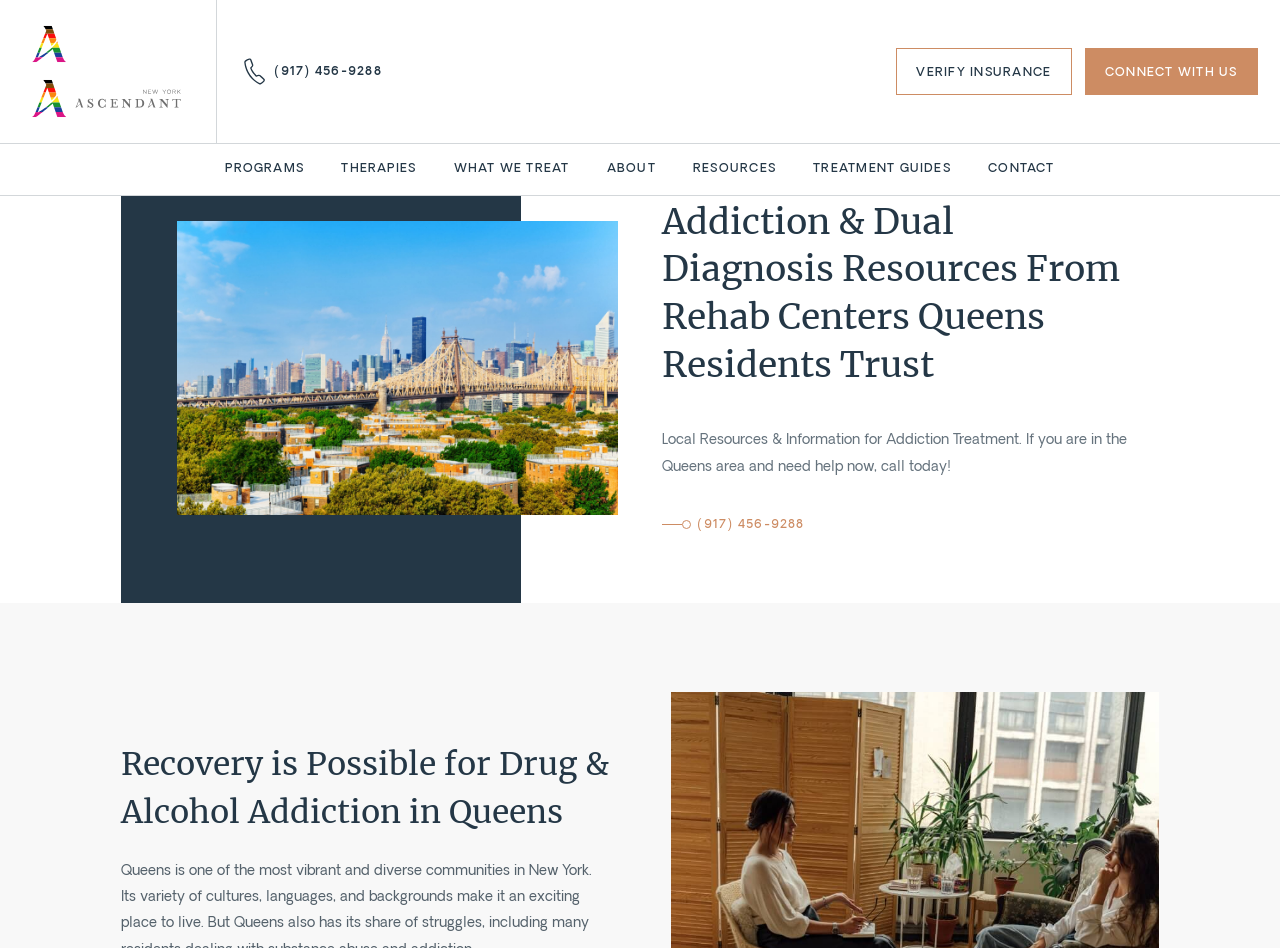Provide an in-depth caption for the contents of the webpage.

The webpage is focused on providing resources and information for overcoming addiction in Queens. At the top left, there is a logo consisting of two images, with a link to the website's homepage. Next to the logo, there is a phone number, (917) 456-9288, which is a clickable link. 

On the top right, there are three main navigation links: 'VERIFY INSURANCE', 'CONNECT WITH US', and a series of links including 'PROGRAMS', 'THERAPIES', 'WHAT WE TREAT', 'ABOUT', 'RESOURCES', 'TREATMENT GUIDES', and 'CONTACT'. 

Below the navigation links, there is a prominent image with a caption 'CBT Therapy for Drug Rehabilitation and Detox in Queens'. 

The main content of the webpage is divided into two sections. The first section has a heading 'Addiction & Dual Diagnosis Resources From Rehab Centers Queens Residents Trust' and a paragraph of text that reads 'Local Resources & Information for Addiction Treatment. If you are in the Queens area and need help now, call today!' with a clickable phone number, (917) 456-9288. 

The second section has a heading 'Recovery is Possible for Drug & Alcohol Addiction in Queens', which is located near the bottom of the page.